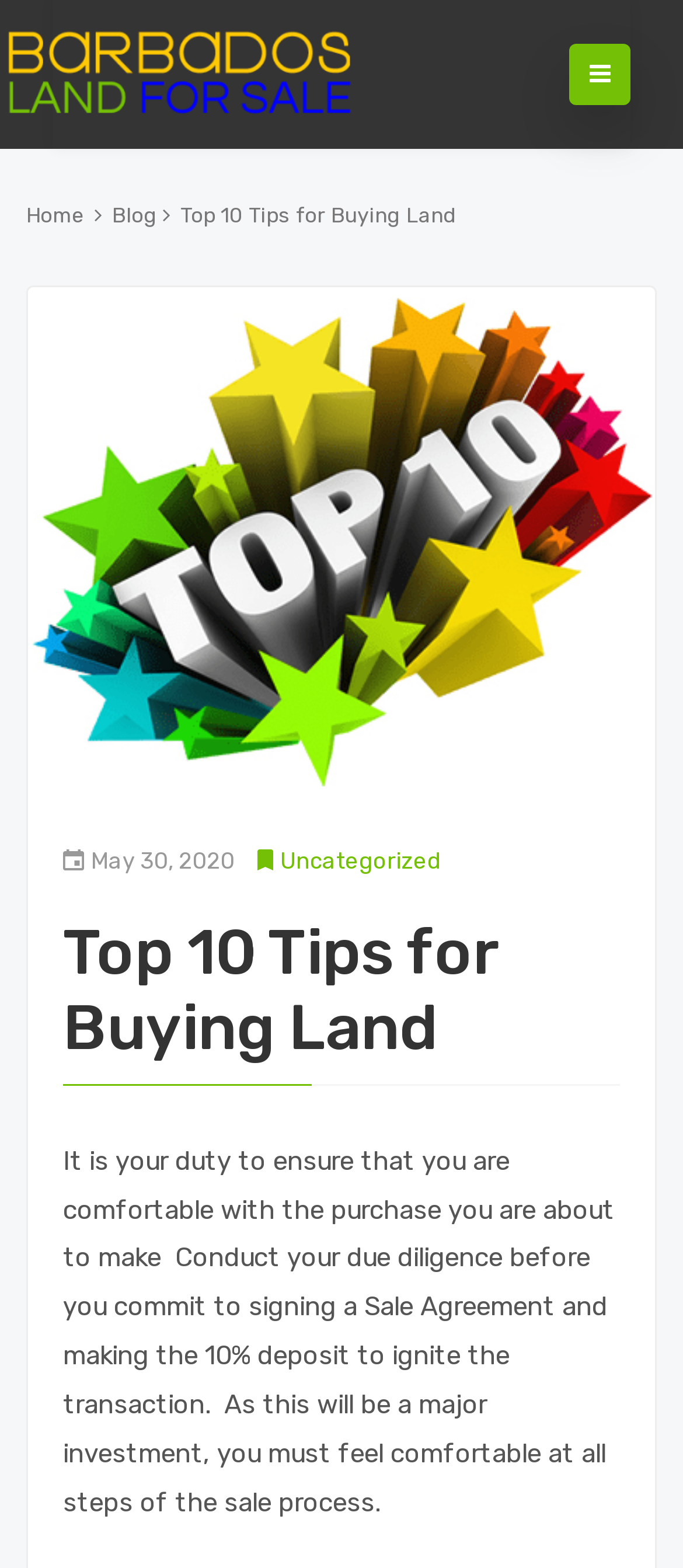Answer the question with a single word or phrase: 
How many links are there in the top navigation bar?

3